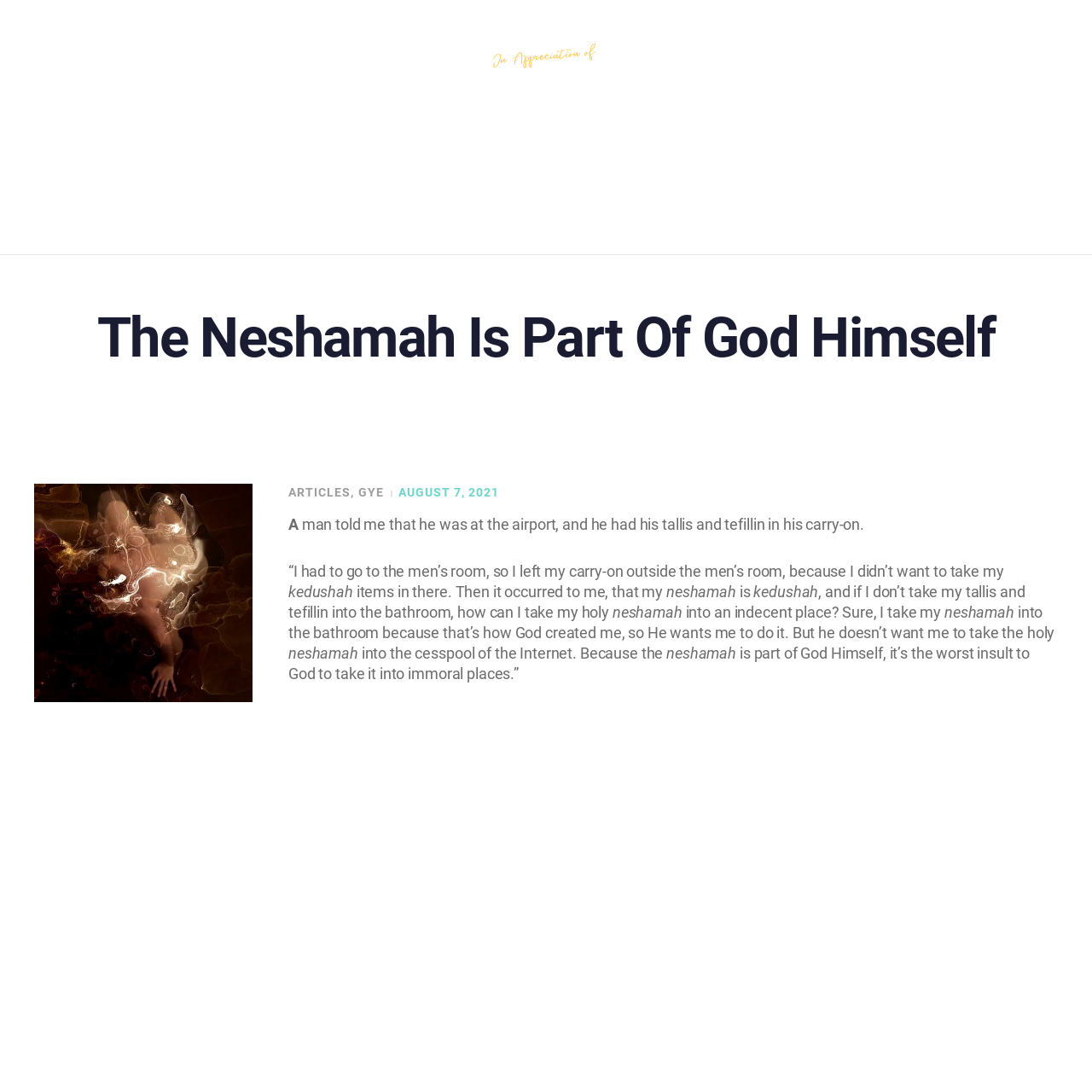What is the topic of the article?
Based on the visual content, answer with a single word or a brief phrase.

Neshamah and kedushah